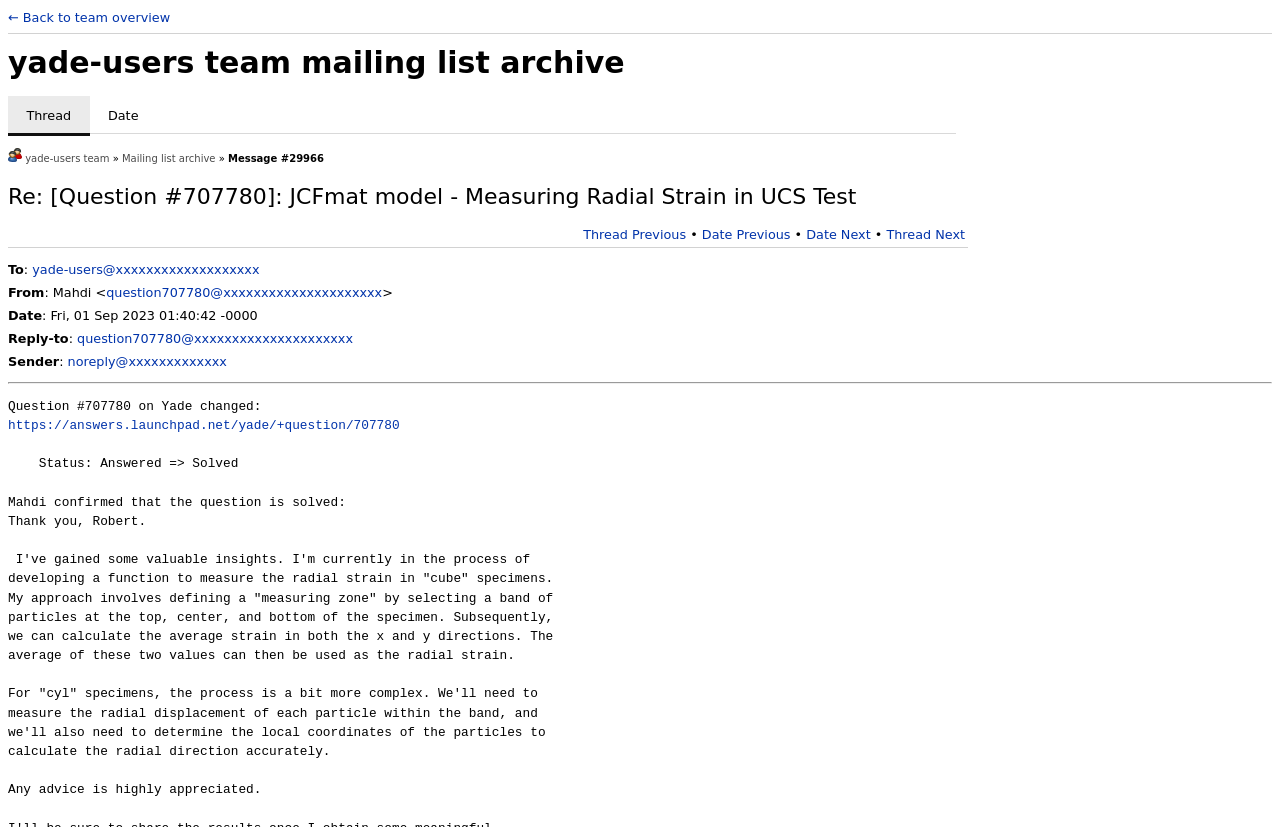What is the URL of the question on Yade?
Using the image as a reference, answer the question in detail.

The URL of the question on Yade can be found in the link element with the text 'https://answers.launchpad.net/yade/+question/707780' which is located at the bottom of the webpage.